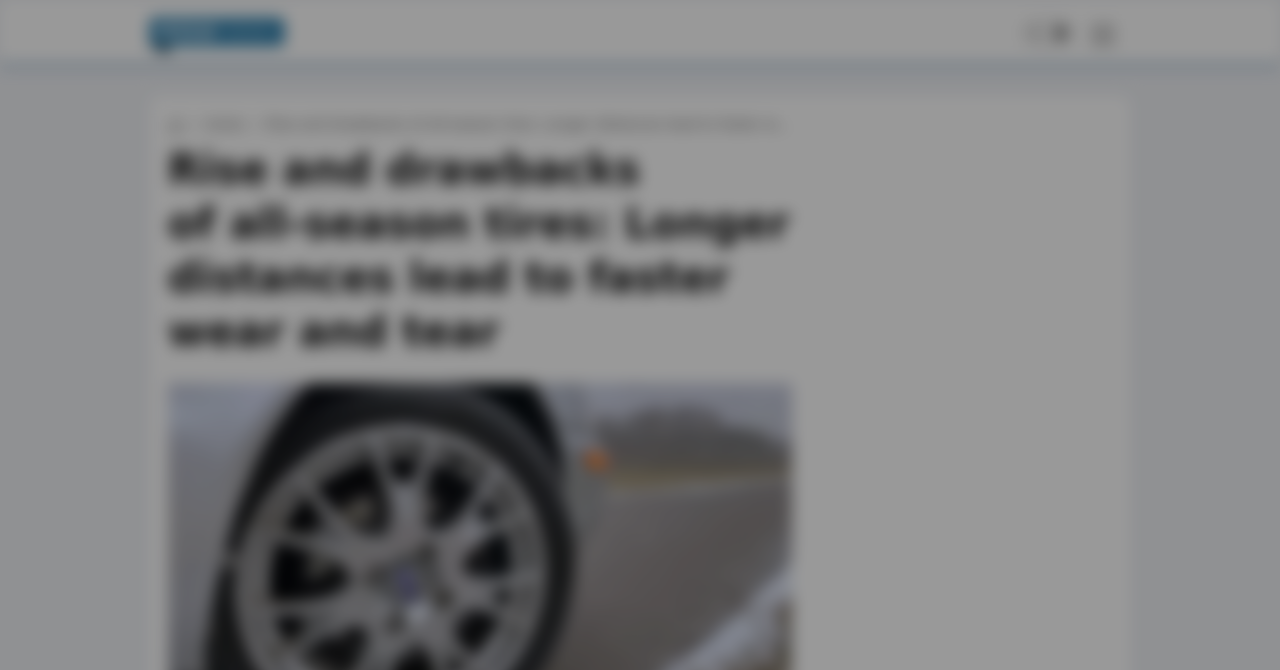Please give a short response to the question using one word or a phrase:
What is the purpose of the button on the top right?

Menu